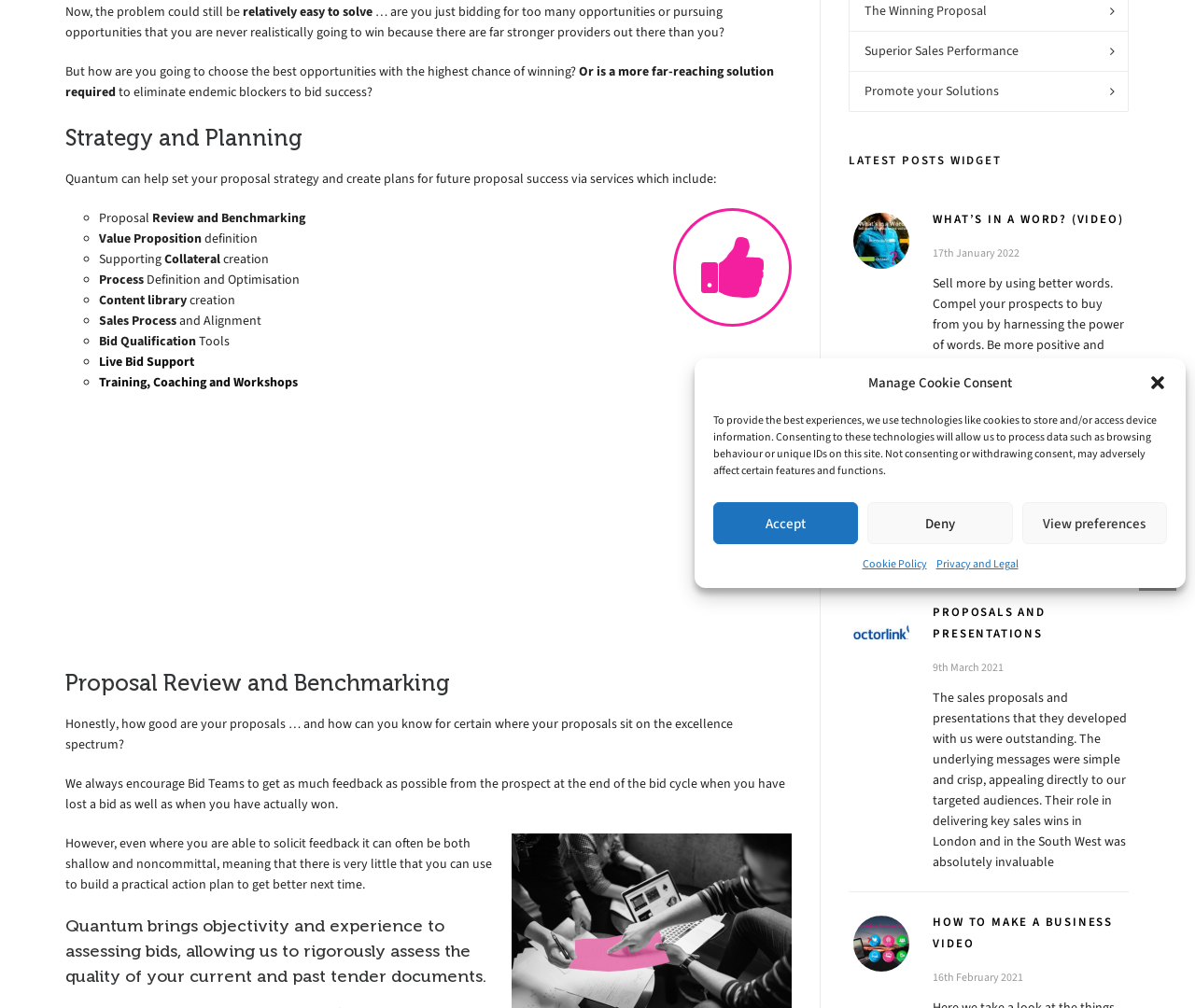Locate the bounding box of the UI element based on this description: "Training, Coaching and Workshops". Provide four float numbers between 0 and 1 as [left, top, right, bottom].

[0.083, 0.37, 0.249, 0.388]